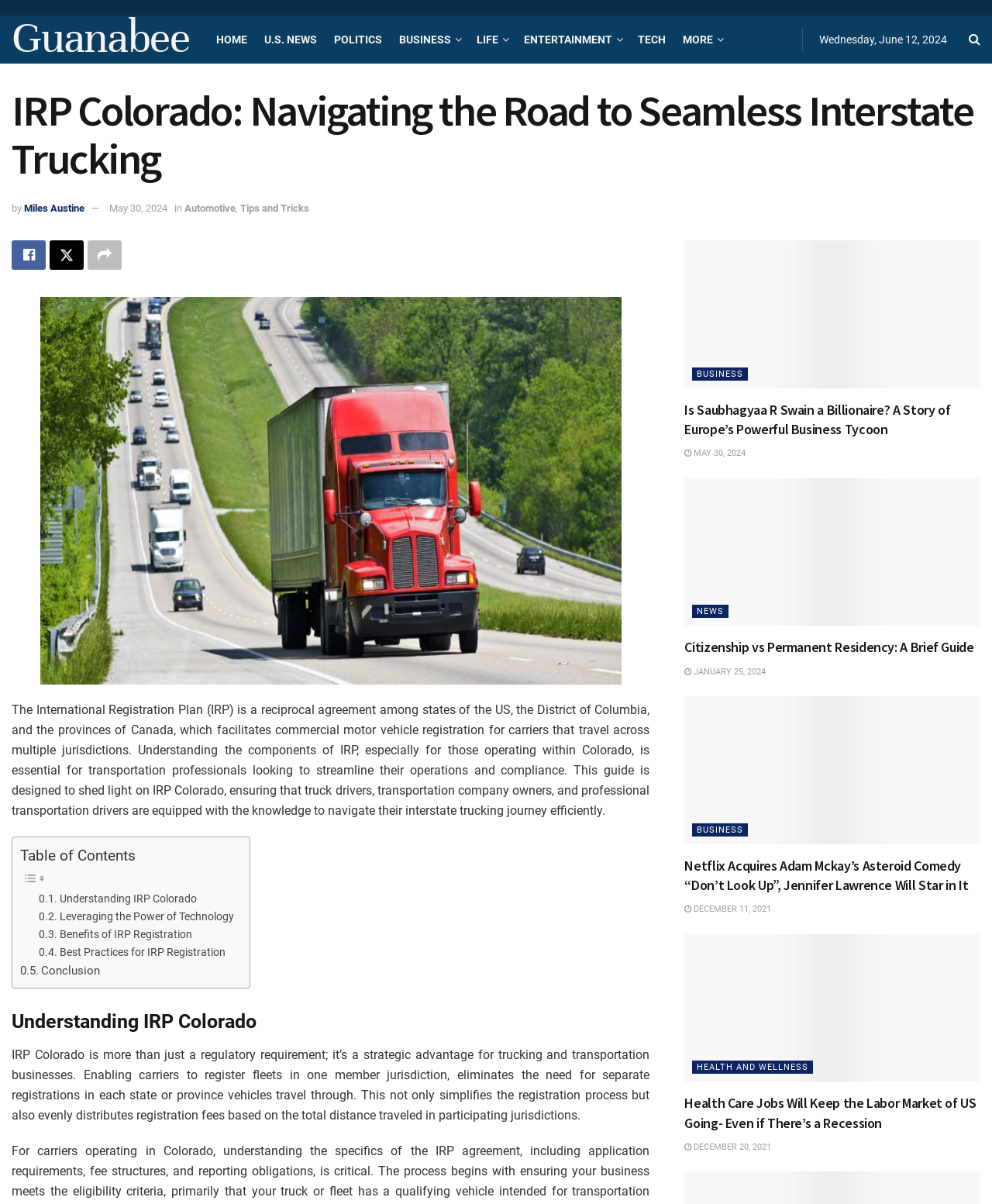Please provide the bounding box coordinates for the element that needs to be clicked to perform the instruction: "Click on the business link". The coordinates must consist of four float numbers between 0 and 1, formatted as [left, top, right, bottom].

None